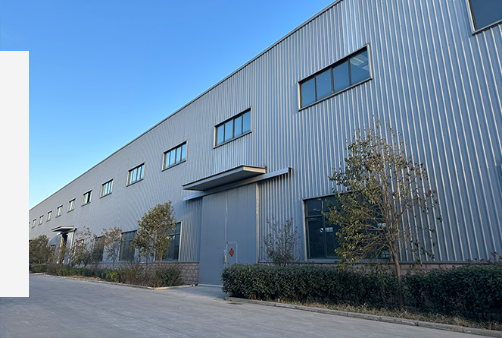What is the purpose of the overhangs above the entrance?
Examine the image and give a concise answer in one word or a short phrase.

enhancing accessibility